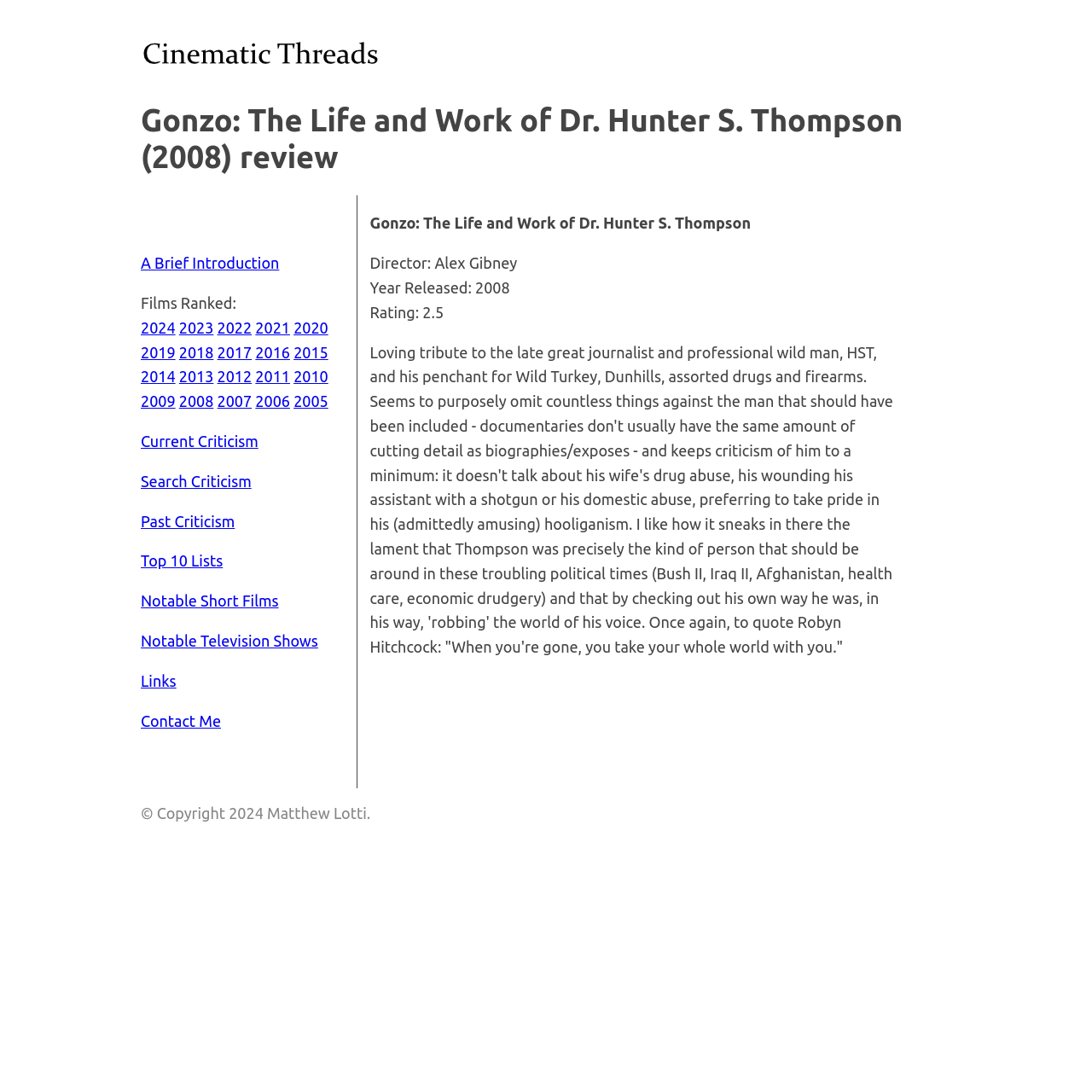Give the bounding box coordinates for this UI element: "2008". The coordinates should be four float numbers between 0 and 1, arranged as [left, top, right, bottom].

[0.164, 0.36, 0.196, 0.375]